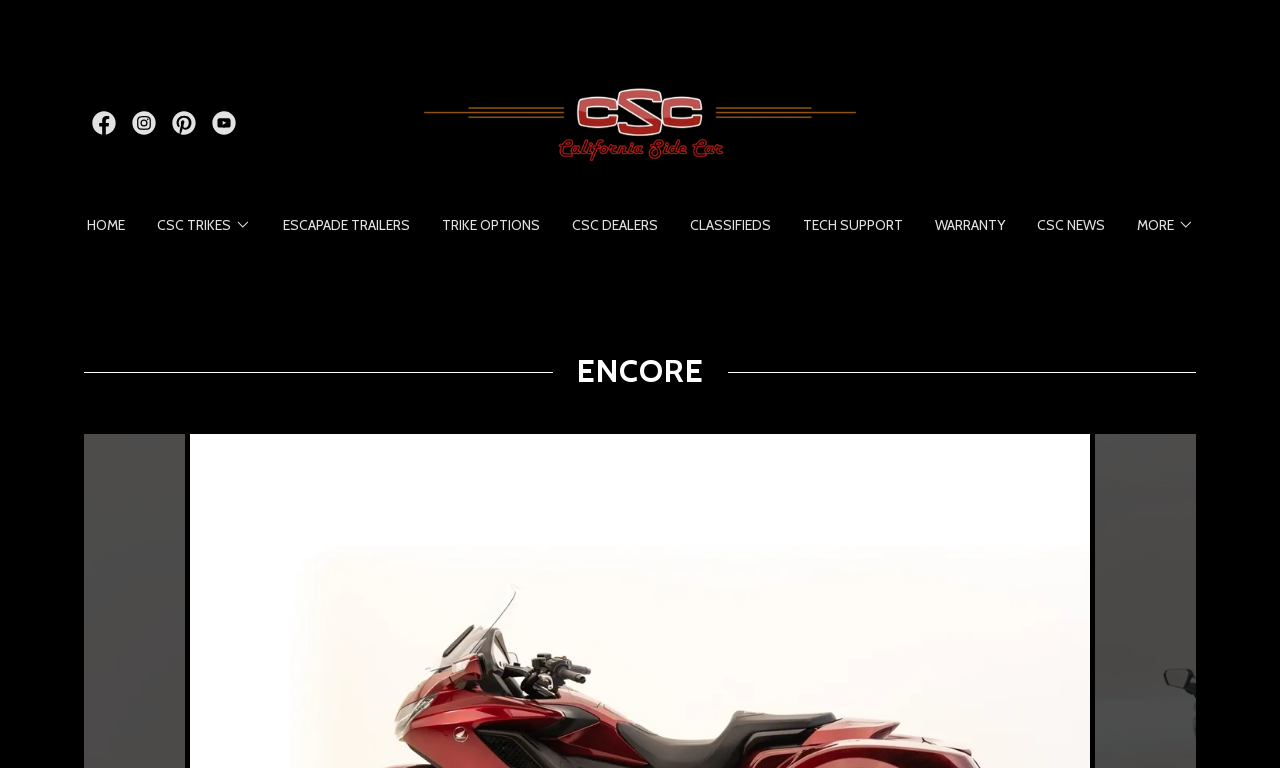Look at the image and give a detailed response to the following question: What is the first trike-related option in the menu?

I analyzed the links and buttons in the menu and found that the first trike-related option is 'HOME', which is a link.